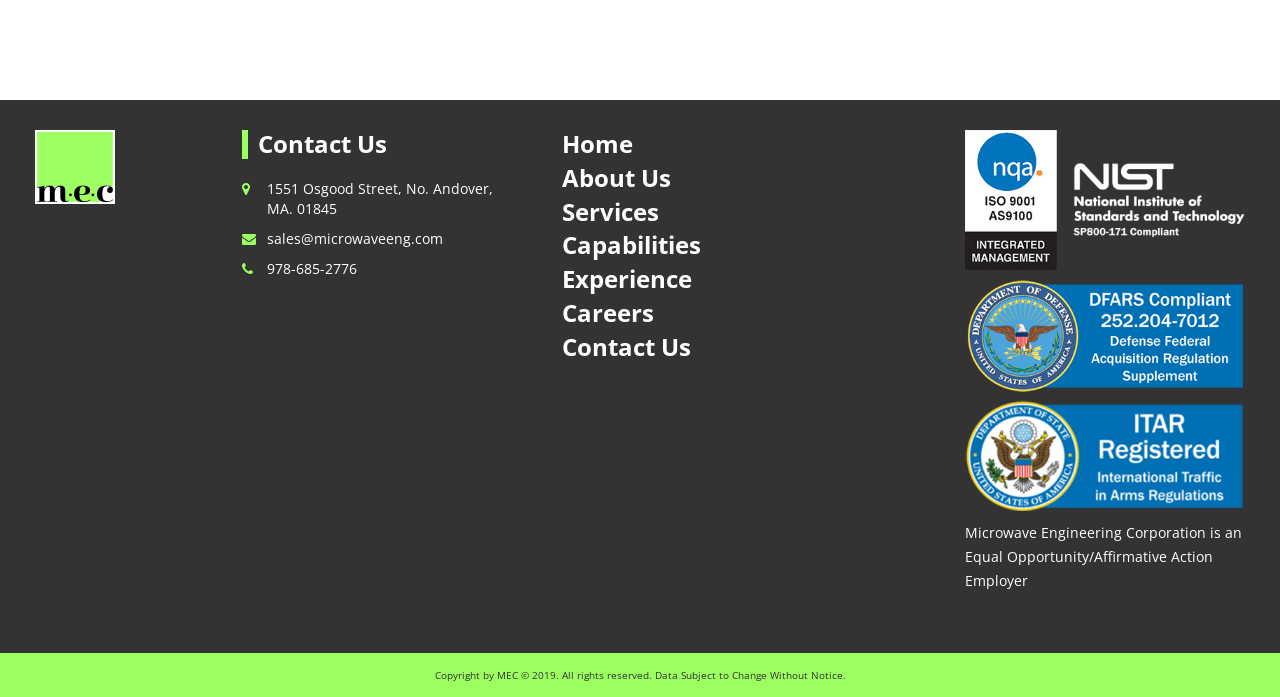Find the bounding box coordinates for the UI element that matches this description: "About Us".

[0.431, 0.235, 0.65, 0.276]